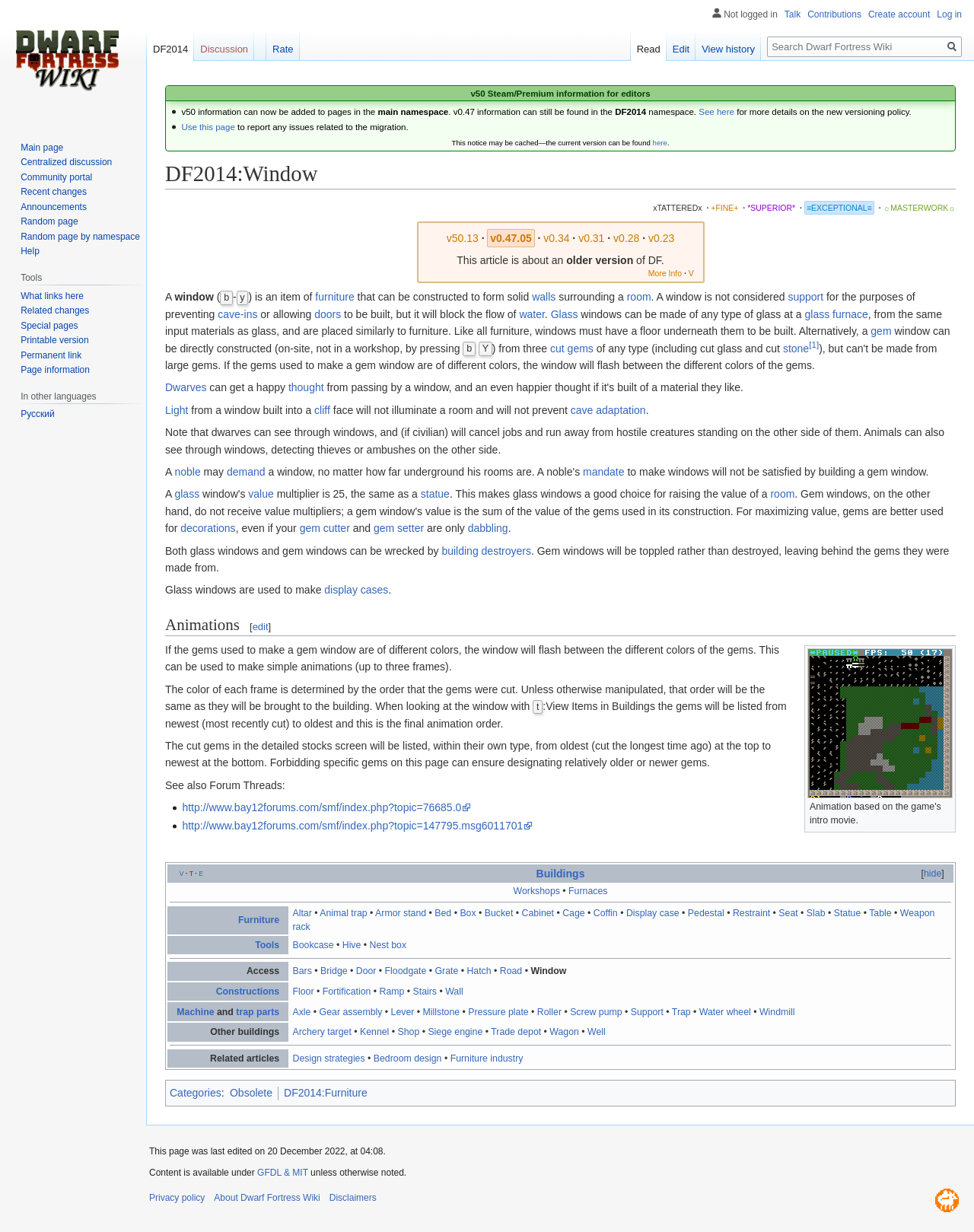Please provide the bounding box coordinates for the element that needs to be clicked to perform the instruction: "Check the vacancies". The coordinates must consist of four float numbers between 0 and 1, formatted as [left, top, right, bottom].

None